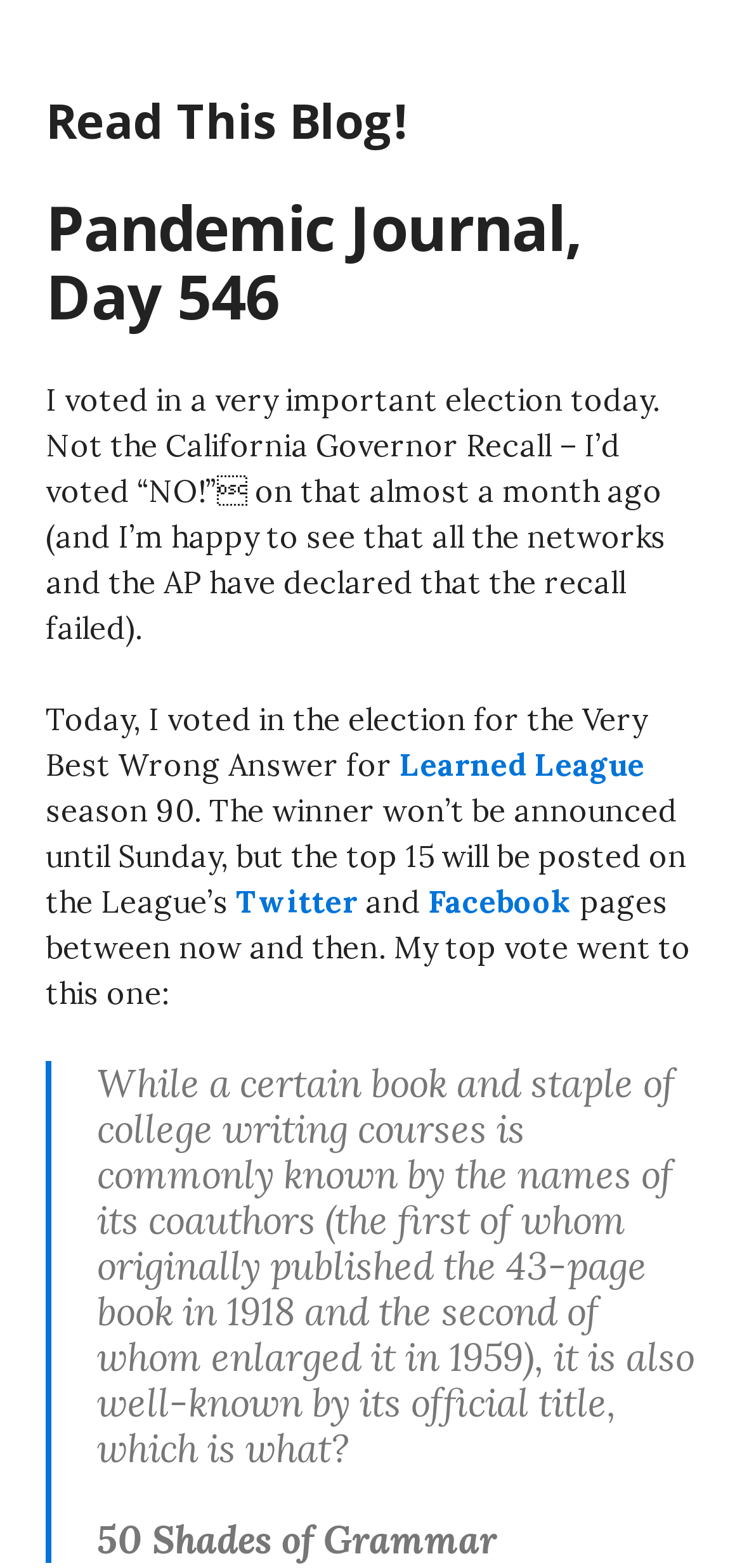What is the title of the book mentioned?
Can you provide a detailed and comprehensive answer to the question?

The author mentioned a book in the blockquote section, which is titled '50 Shades of Grammar'.